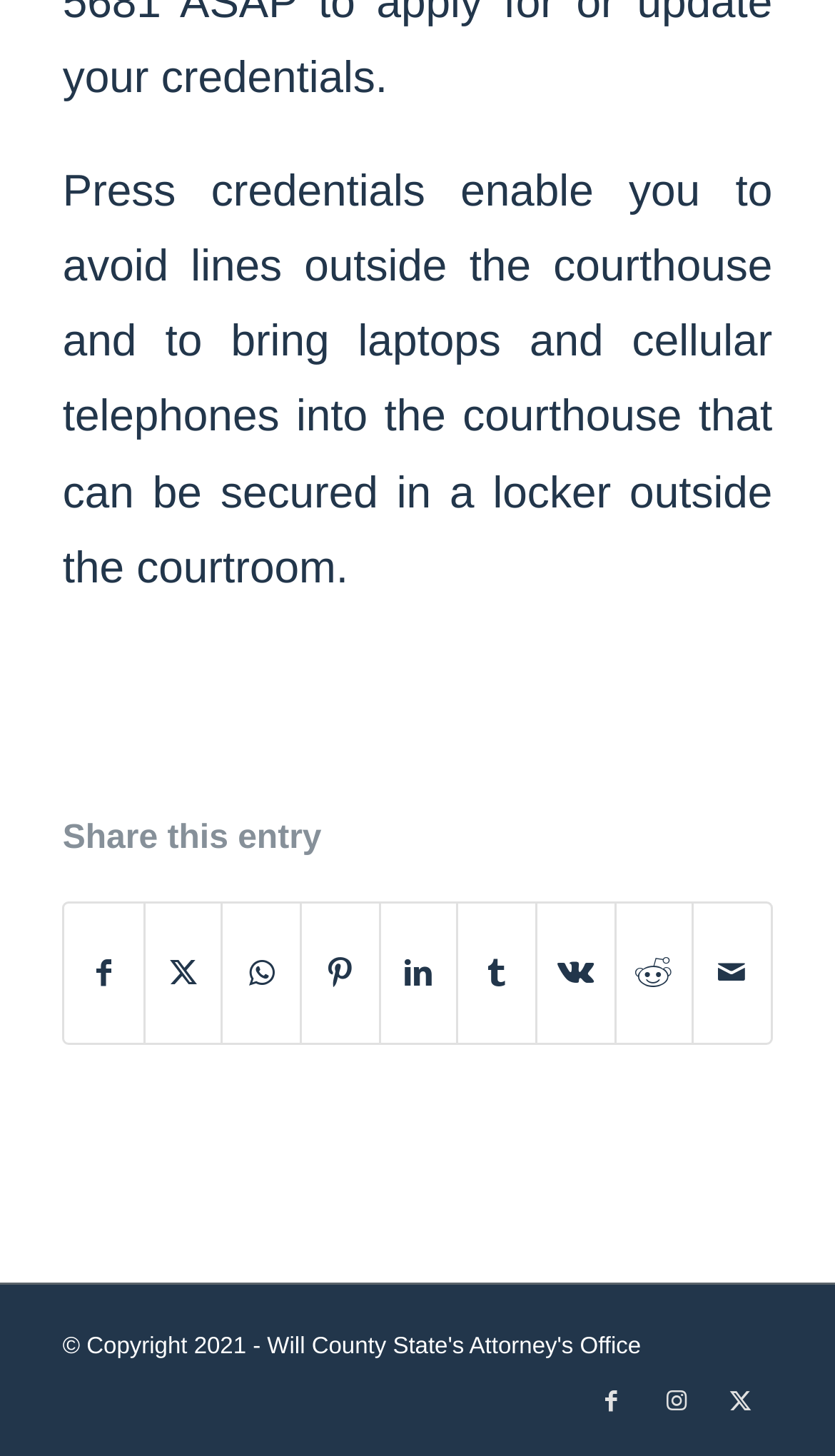Please find and report the bounding box coordinates of the element to click in order to perform the following action: "Visit Facebook page". The coordinates should be expressed as four float numbers between 0 and 1, in the format [left, top, right, bottom].

[0.694, 0.941, 0.771, 0.985]